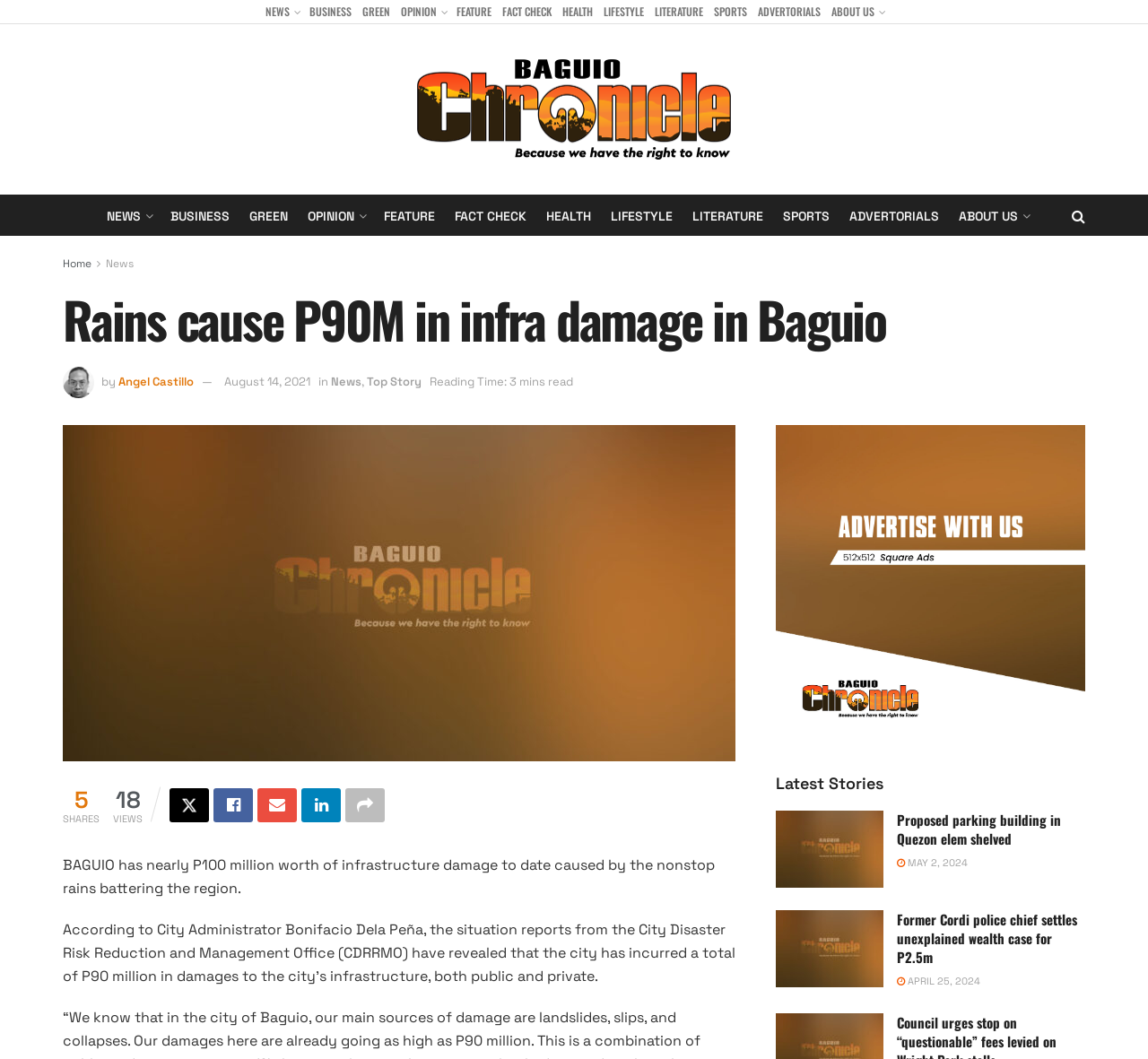Identify the bounding box coordinates of the area that should be clicked in order to complete the given instruction: "Read the article by Angel Castillo". The bounding box coordinates should be four float numbers between 0 and 1, i.e., [left, top, right, bottom].

[0.103, 0.353, 0.169, 0.368]